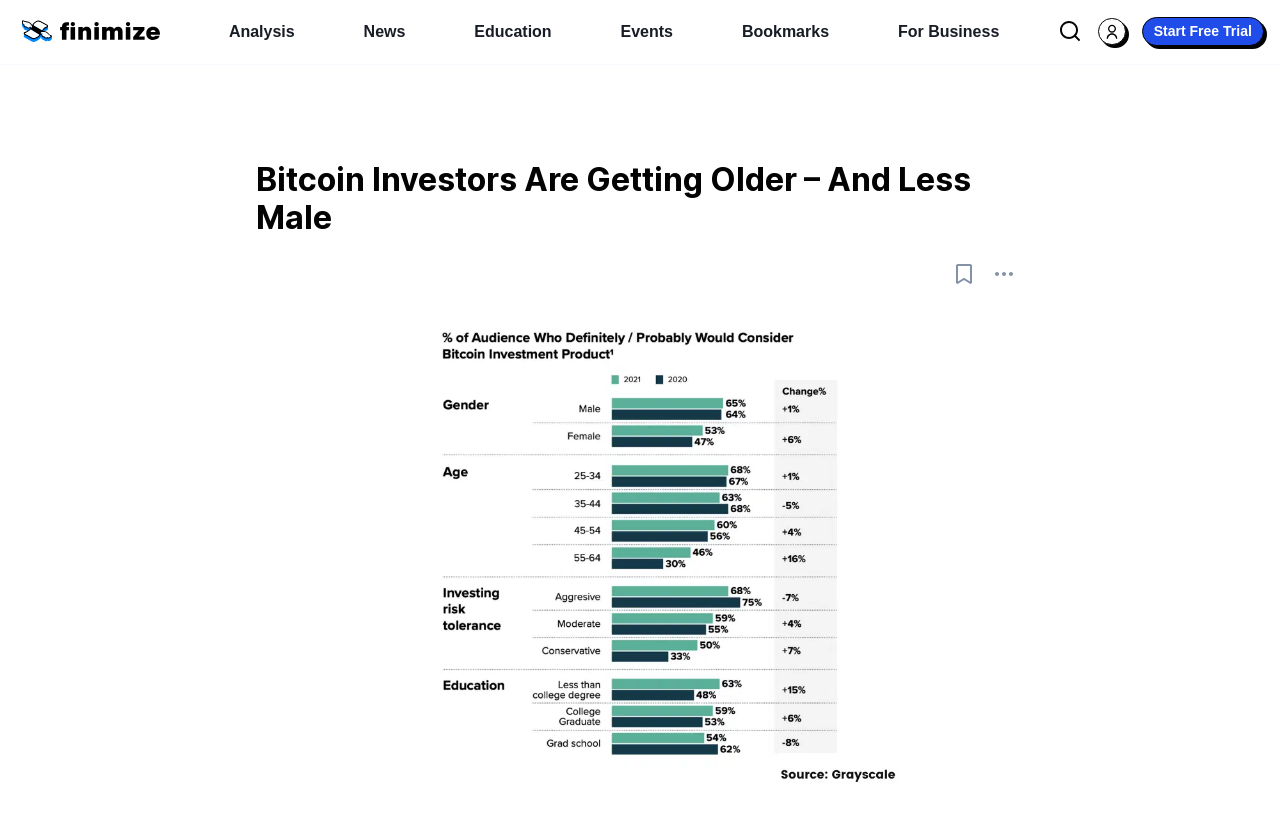What is the brand name of the logo icon?
Refer to the image and answer the question using a single word or phrase.

Finimize